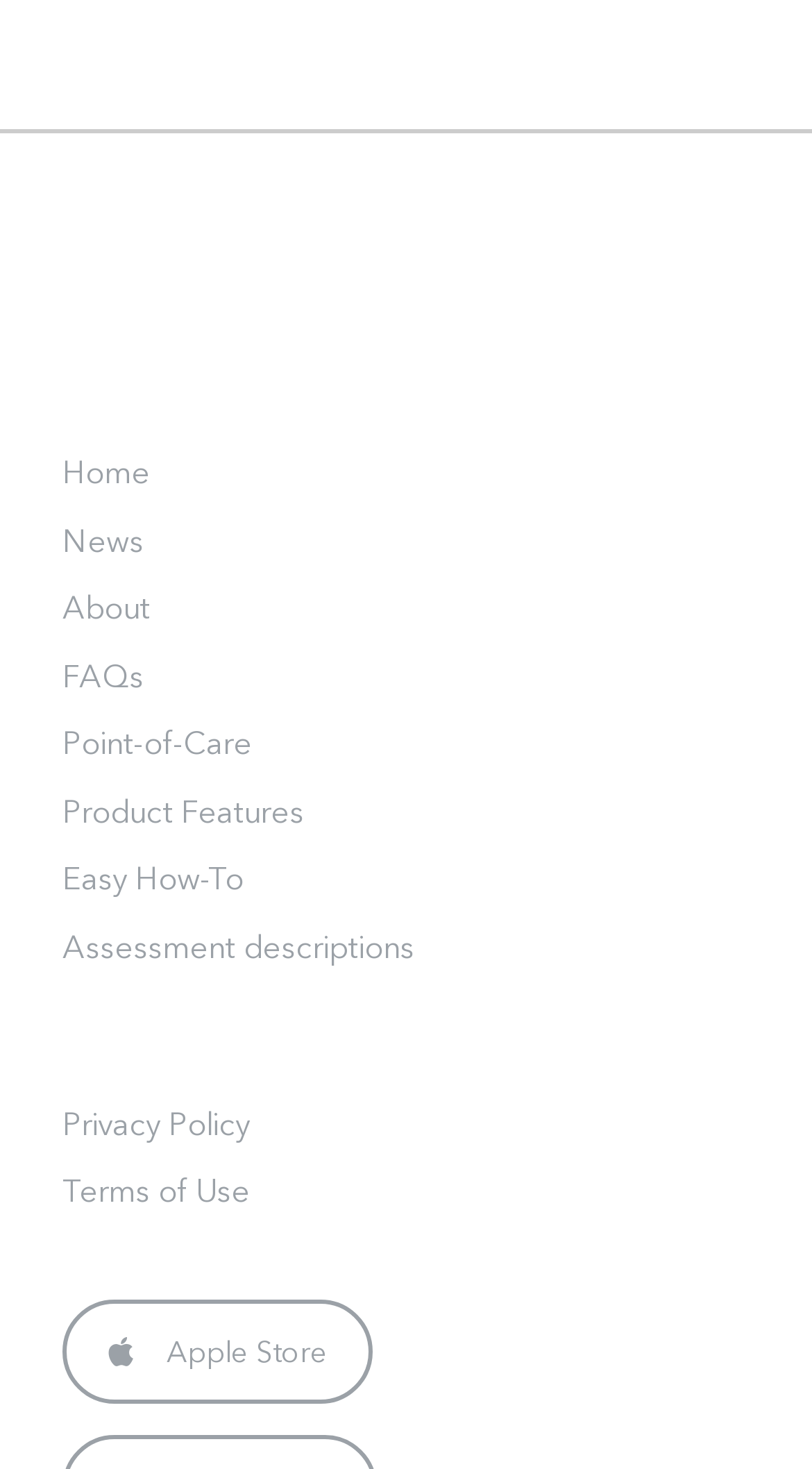Give a short answer to this question using one word or a phrase:
What is the last link in the main menu?

Terms of Use